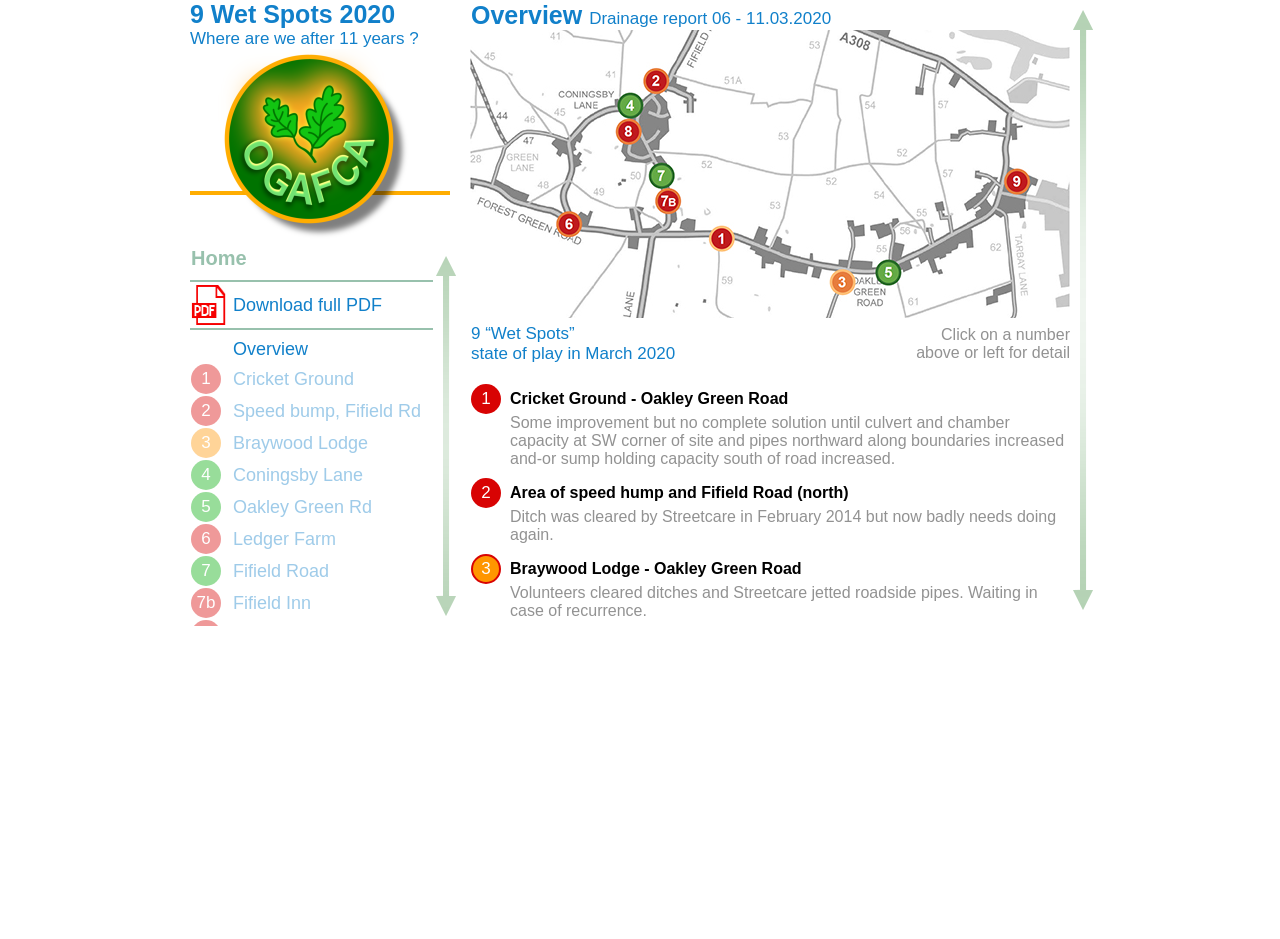Write an elaborate caption that captures the essence of the webpage.

The webpage is titled "Wet Spot Report Overview". At the top, there is a header section with two images and a title "9 Wet Spots 2020". Below the title, there is a subtitle "Where are we after 11 years?".

To the right of the header section, there is a large image. Below the header section, there is a table with multiple rows and columns. The table contains various images, links, and text. The first row of the table has five grid cells, each containing an image. The second row has a grid cell with a link labeled "Home", and four other grid cells with images. The subsequent rows of the table follow a similar pattern, with some grid cells containing links, images, or text.

One of the links in the table is labeled "Download full PDF". There are also links labeled "Overview", "Cricket Ground", and "Speed bump, Fifield Rd". The table appears to be a list or catalog of wet spots, with each row representing a different location.

At the bottom of the page, there is another image. Overall, the webpage has a simple and organized layout, with a focus on presenting information about wet spots in a clear and concise manner.